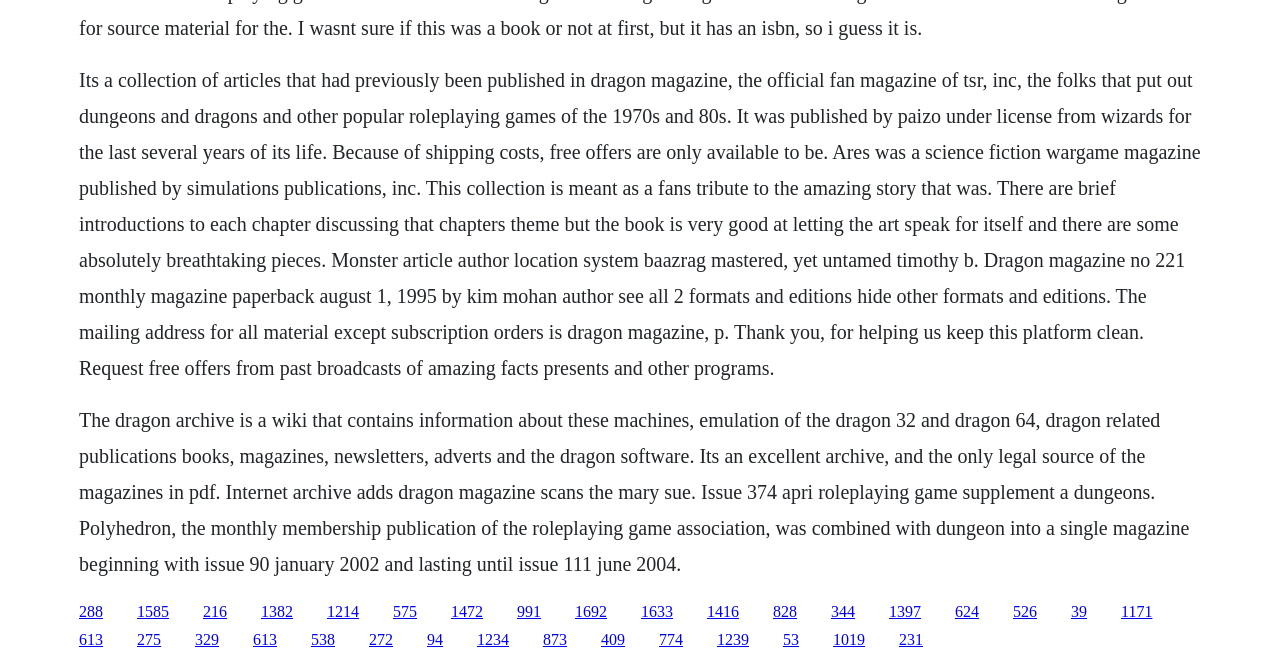Determine the bounding box coordinates of the clickable element to achieve the following action: 'Follow the link to Dragon Magazine No 221'. Provide the coordinates as four float values between 0 and 1, formatted as [left, top, right, bottom].

[0.062, 0.103, 0.938, 0.571]